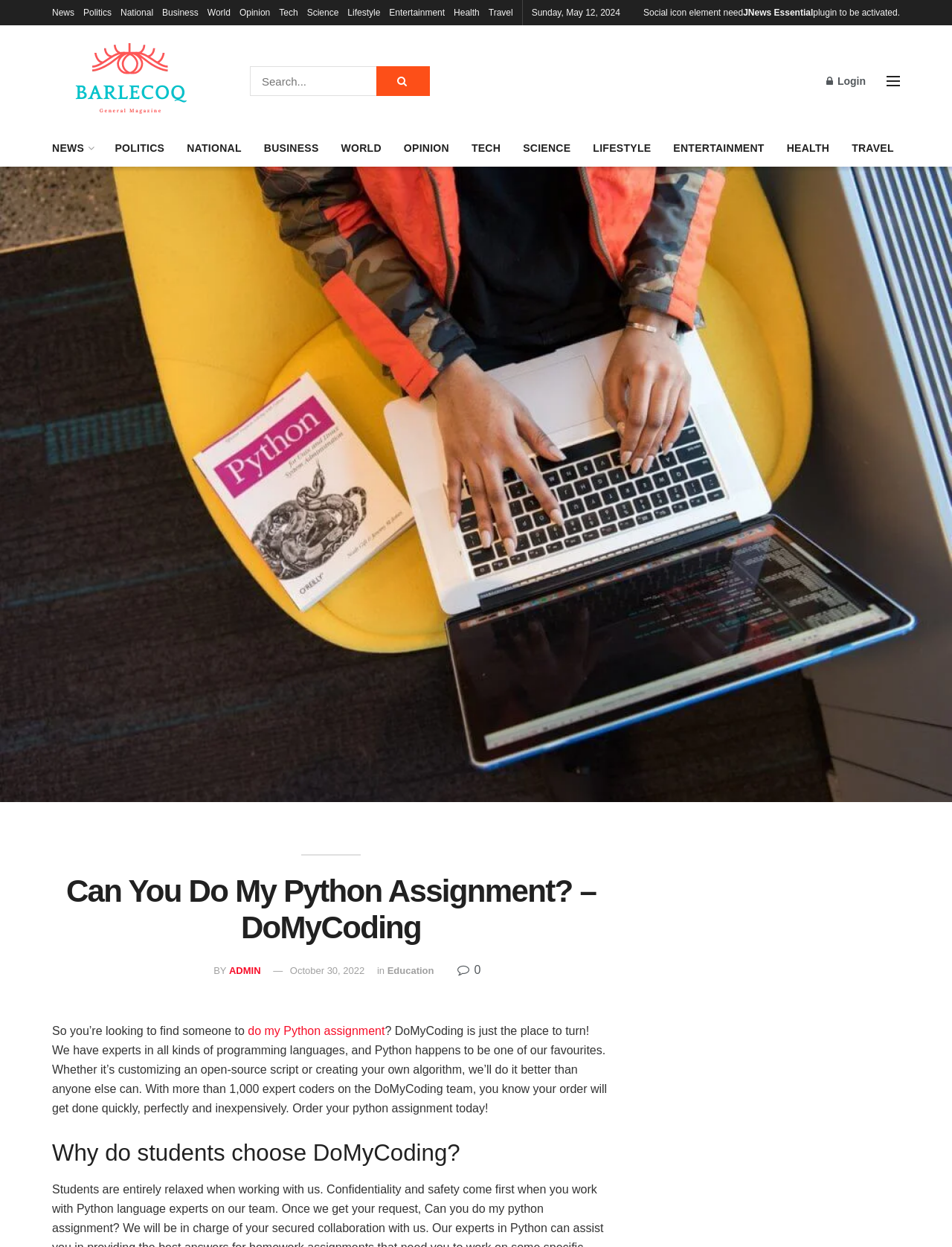How many expert coders are on the DoMyCoding team?
Answer the question with as much detail as possible.

According to the webpage, DoMyCoding has a team of more than 1,000 expert coders, which ensures that orders are completed quickly, perfectly, and inexpensively.